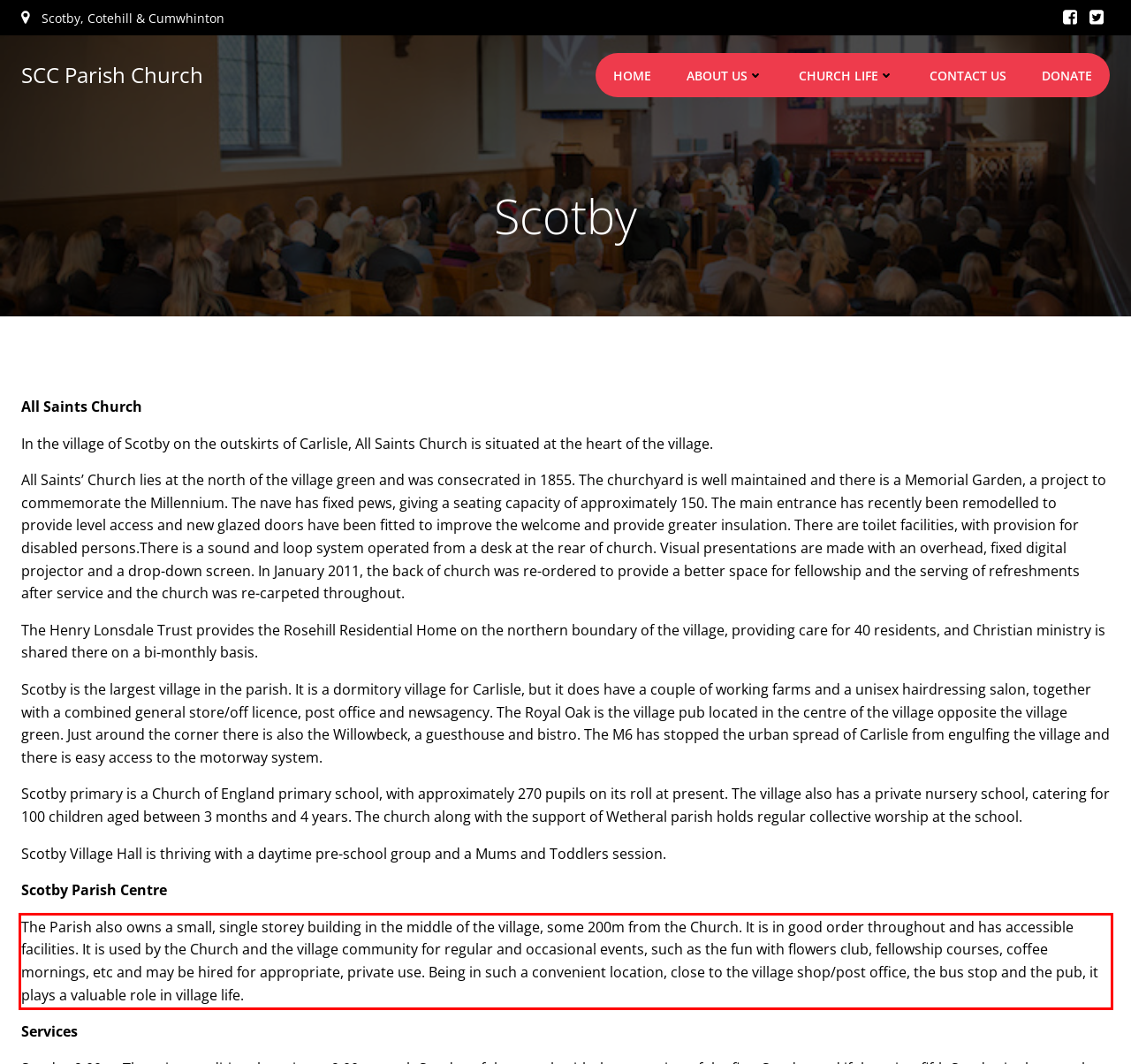Please use OCR to extract the text content from the red bounding box in the provided webpage screenshot.

The Parish also owns a small, single storey building in the middle of the village, some 200m from the Church. It is in good order throughout and has accessible facilities. It is used by the Church and the village community for regular and occasional events, such as the fun with flowers club, fellowship courses, coffee mornings, etc and may be hired for appropriate, private use. Being in such a convenient location, close to the village shop/post office, the bus stop and the pub, it plays a valuable role in village life.